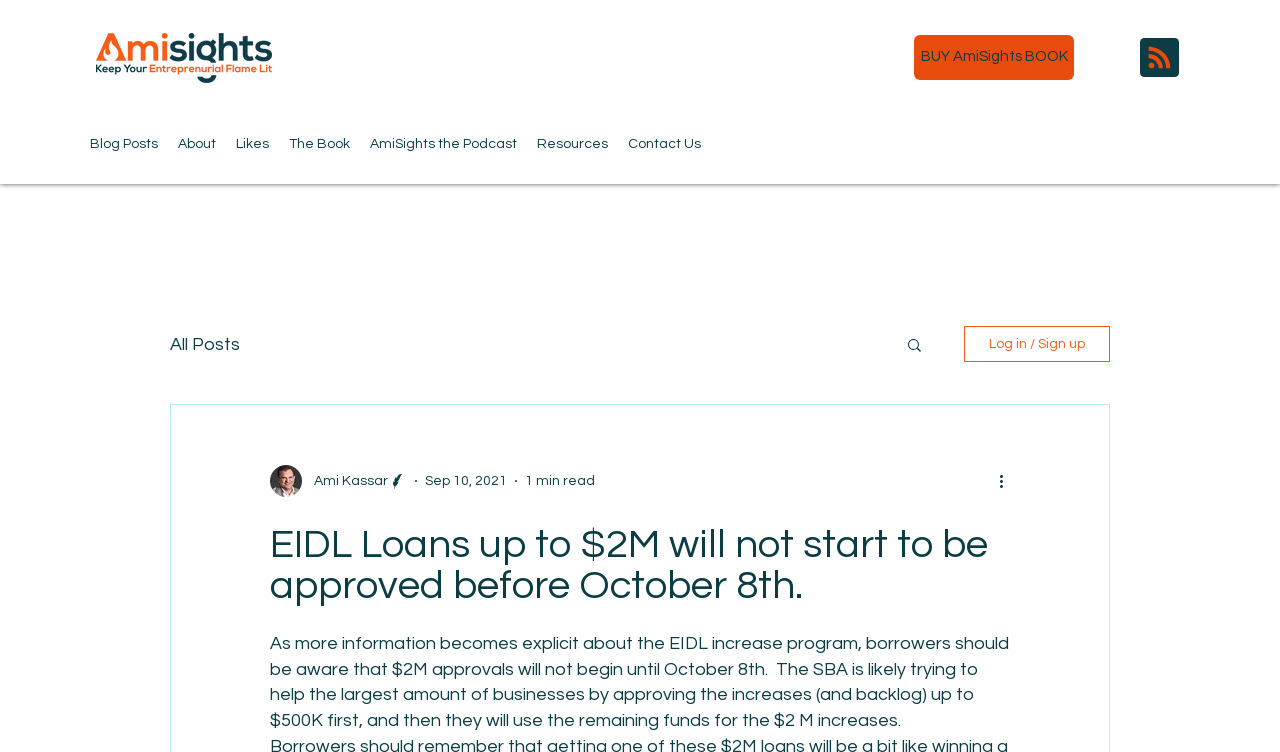Show the bounding box coordinates of the region that should be clicked to follow the instruction: "Log in or sign up."

[0.753, 0.434, 0.867, 0.481]